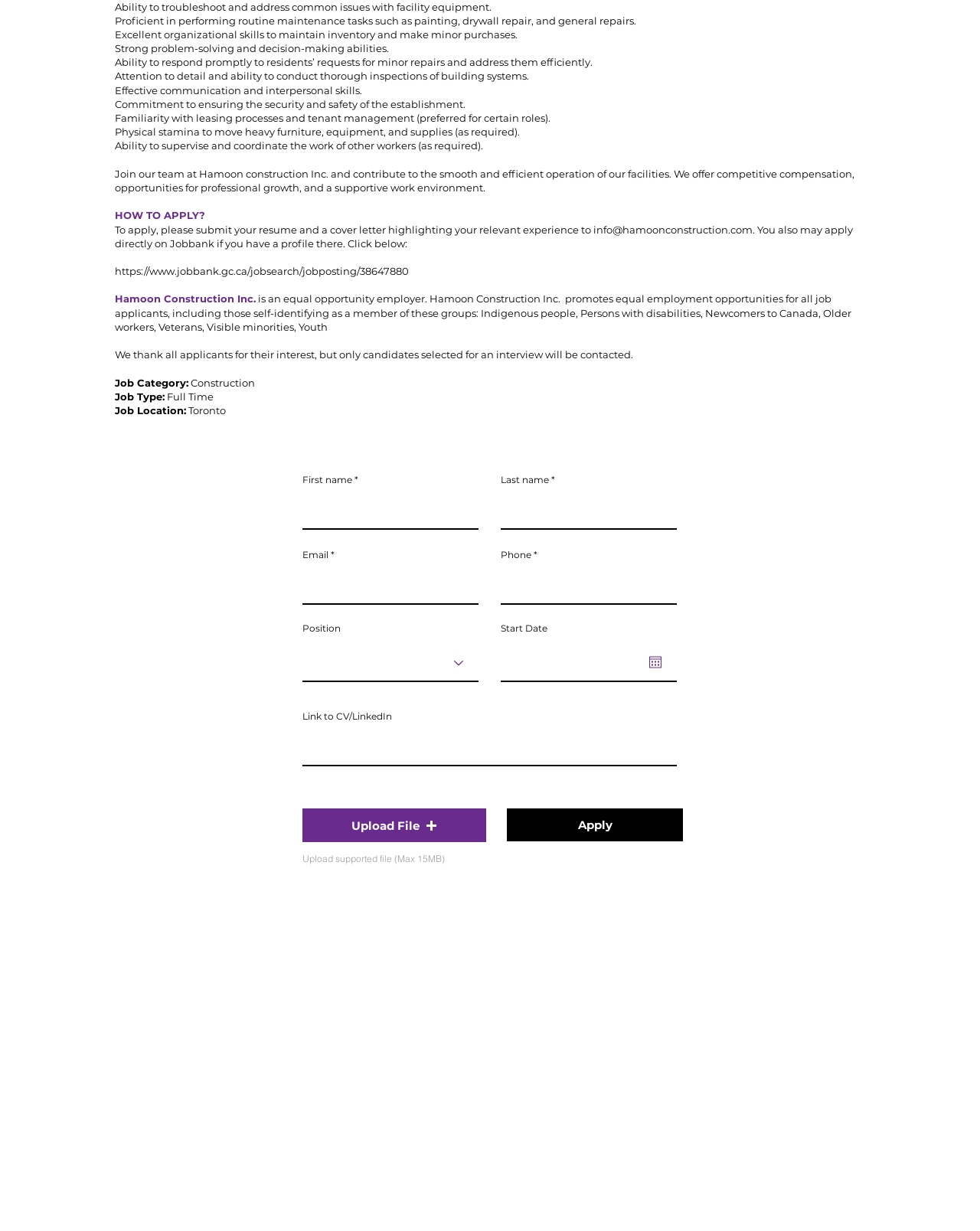Please provide the bounding box coordinate of the region that matches the element description: Caledone East. Coordinates should be in the format (top-left x, top-left y, bottom-right x, bottom-right y) and all values should be between 0 and 1.

[0.53, 0.945, 0.604, 0.955]